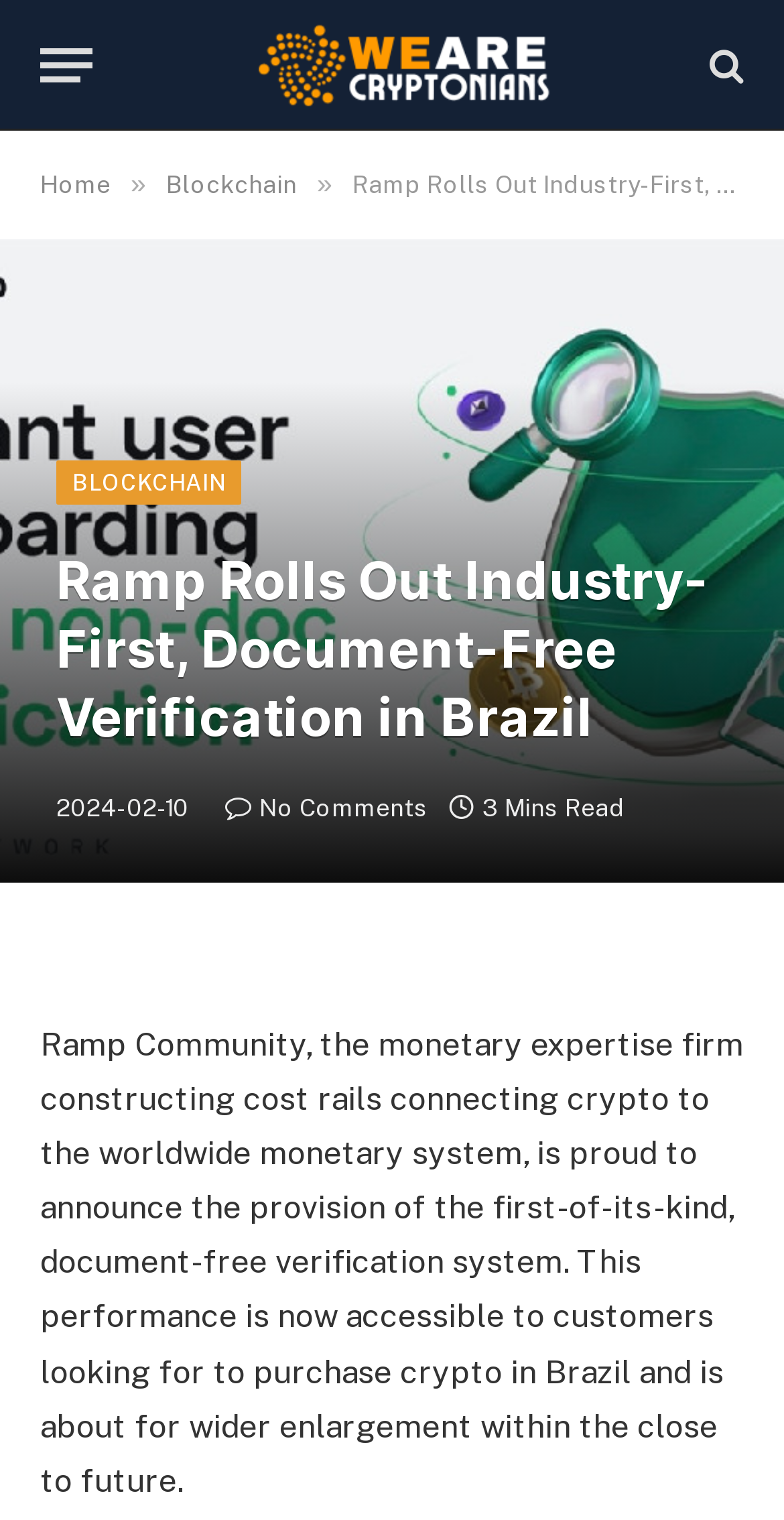What is the main announcement of the article?
Please answer using one word or phrase, based on the screenshot.

Document-free verification system